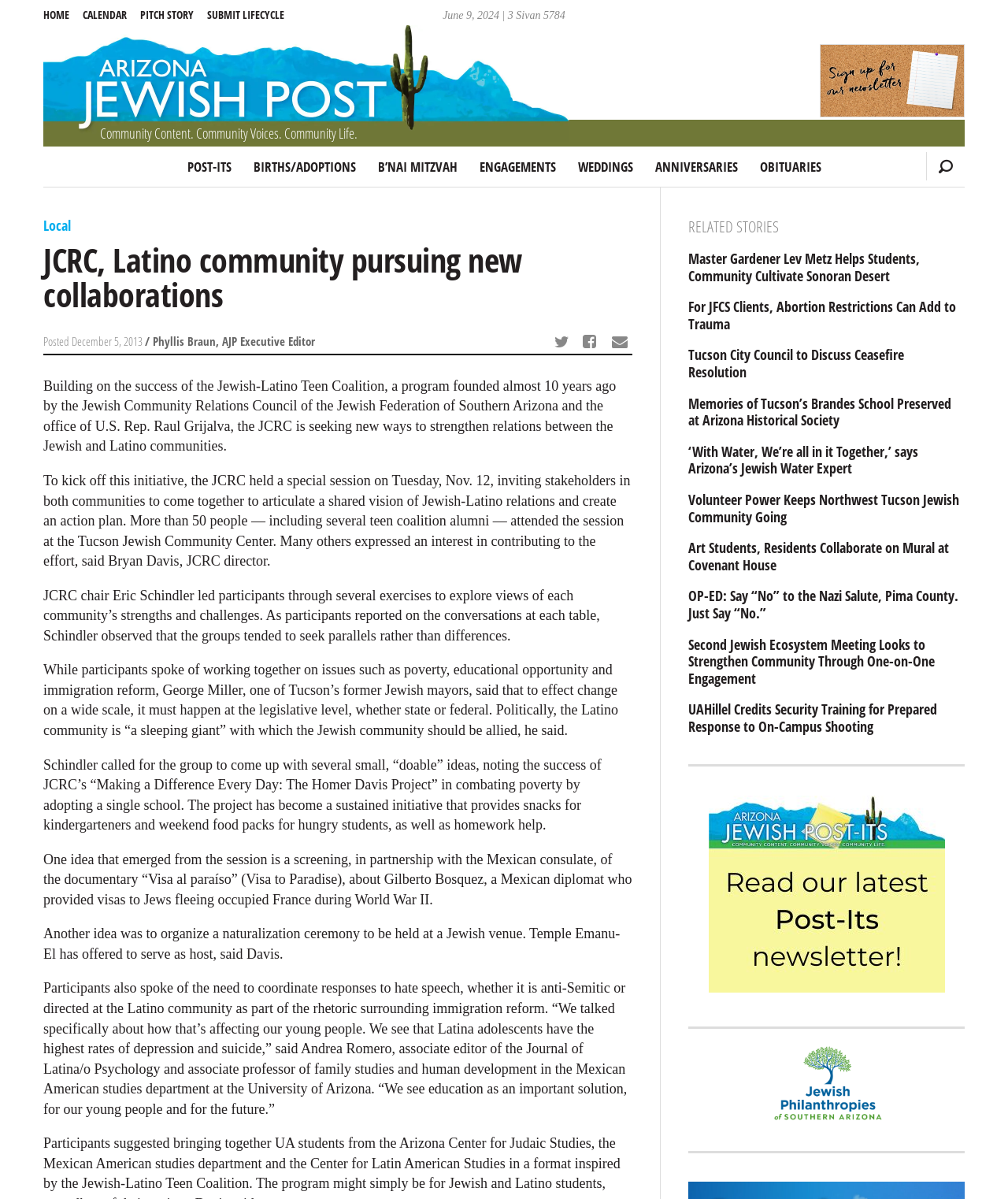What is the main title displayed on this webpage?

JCRC, Latino community pursuing new collaborations